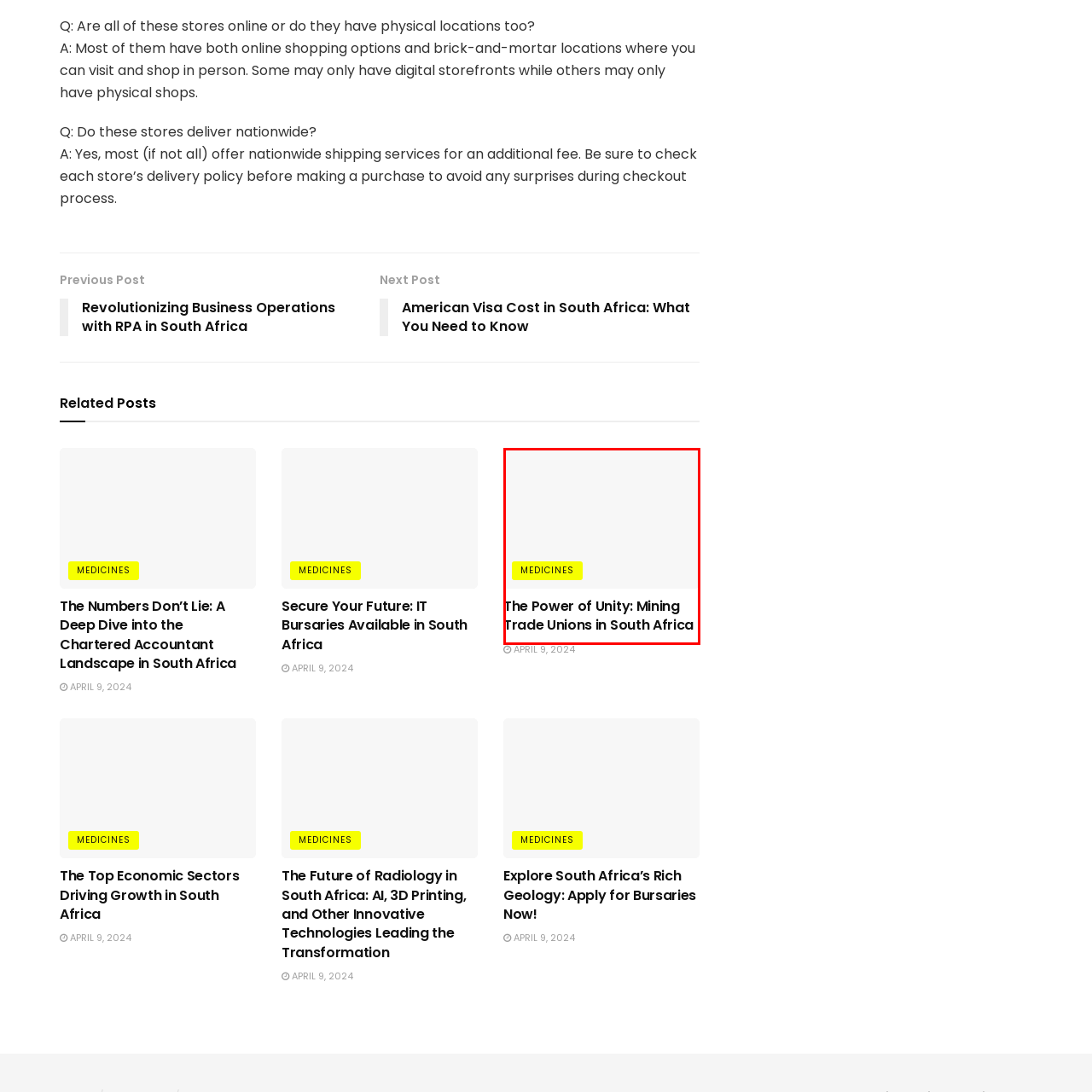Direct your attention to the section outlined in red and answer the following question with a single word or brief phrase: 
What is the significance of the mining sector in South Africa?

Foundational to the economy